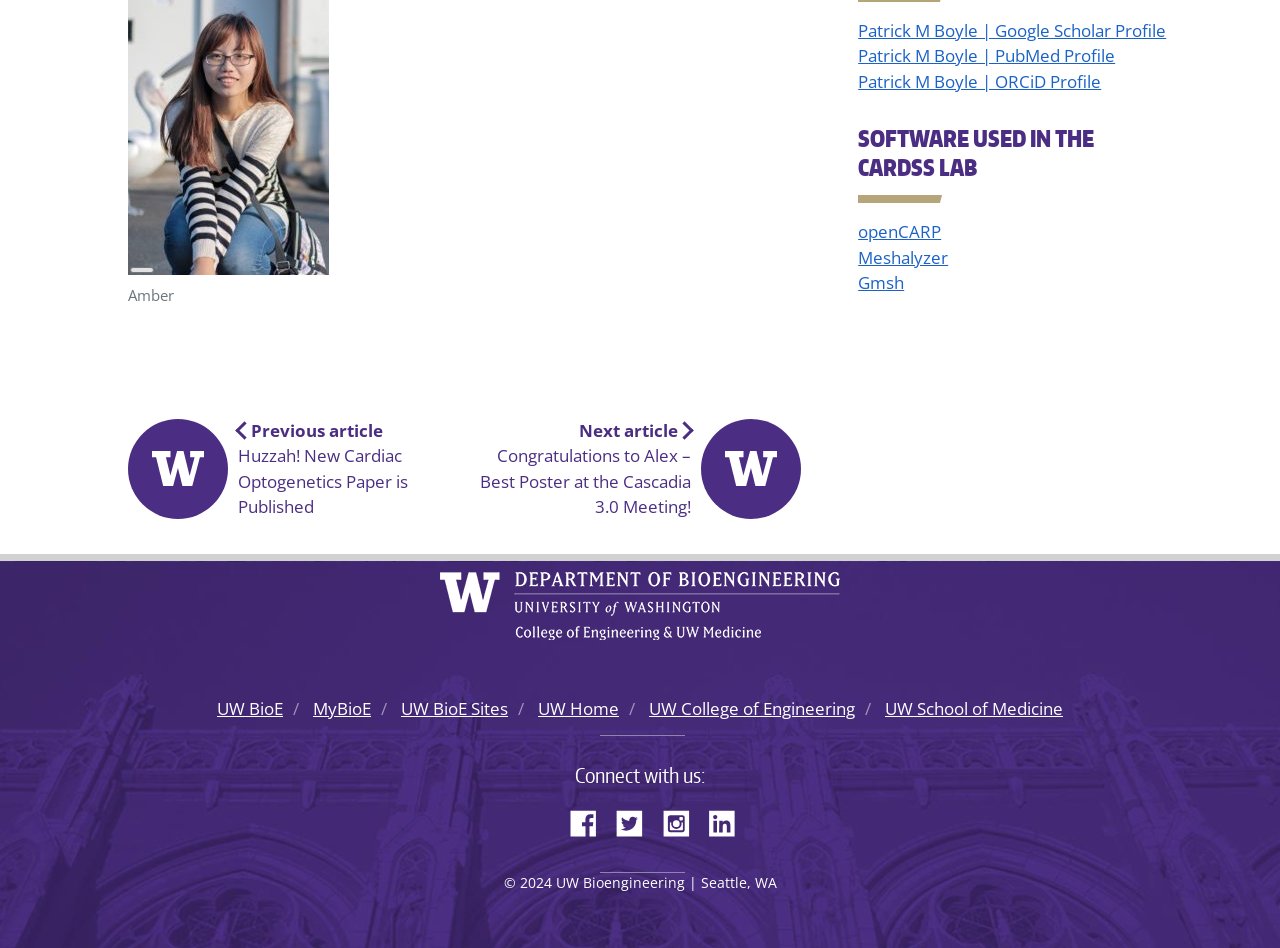Extract the bounding box coordinates for the UI element described as: "UW BioE Sites".

[0.313, 0.735, 0.397, 0.759]